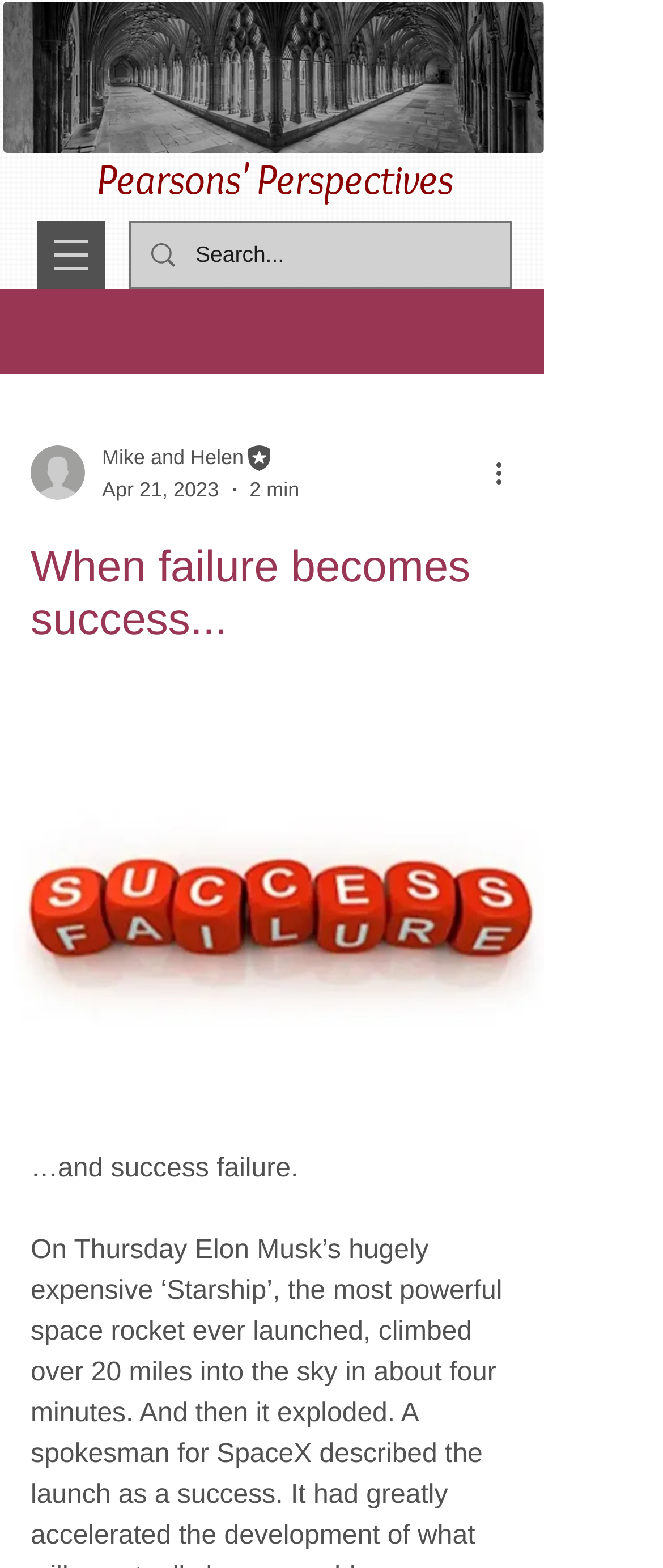Answer with a single word or phrase: 
What is the name of the authors?

Mike and Helen